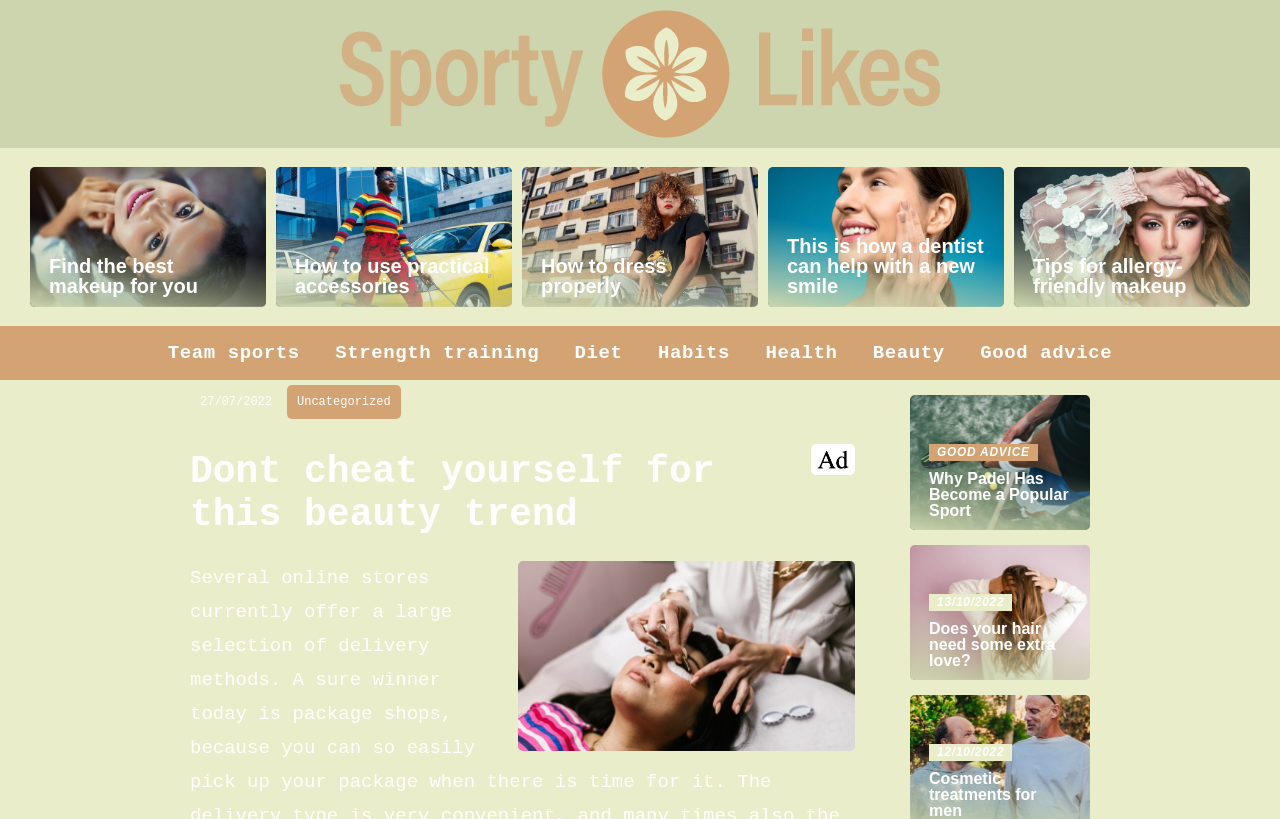From the given element description: "Tips for allergy-friendly makeup", find the bounding box for the UI element. Provide the coordinates as four float numbers between 0 and 1, in the order [left, top, right, bottom].

[0.792, 0.204, 0.977, 0.375]